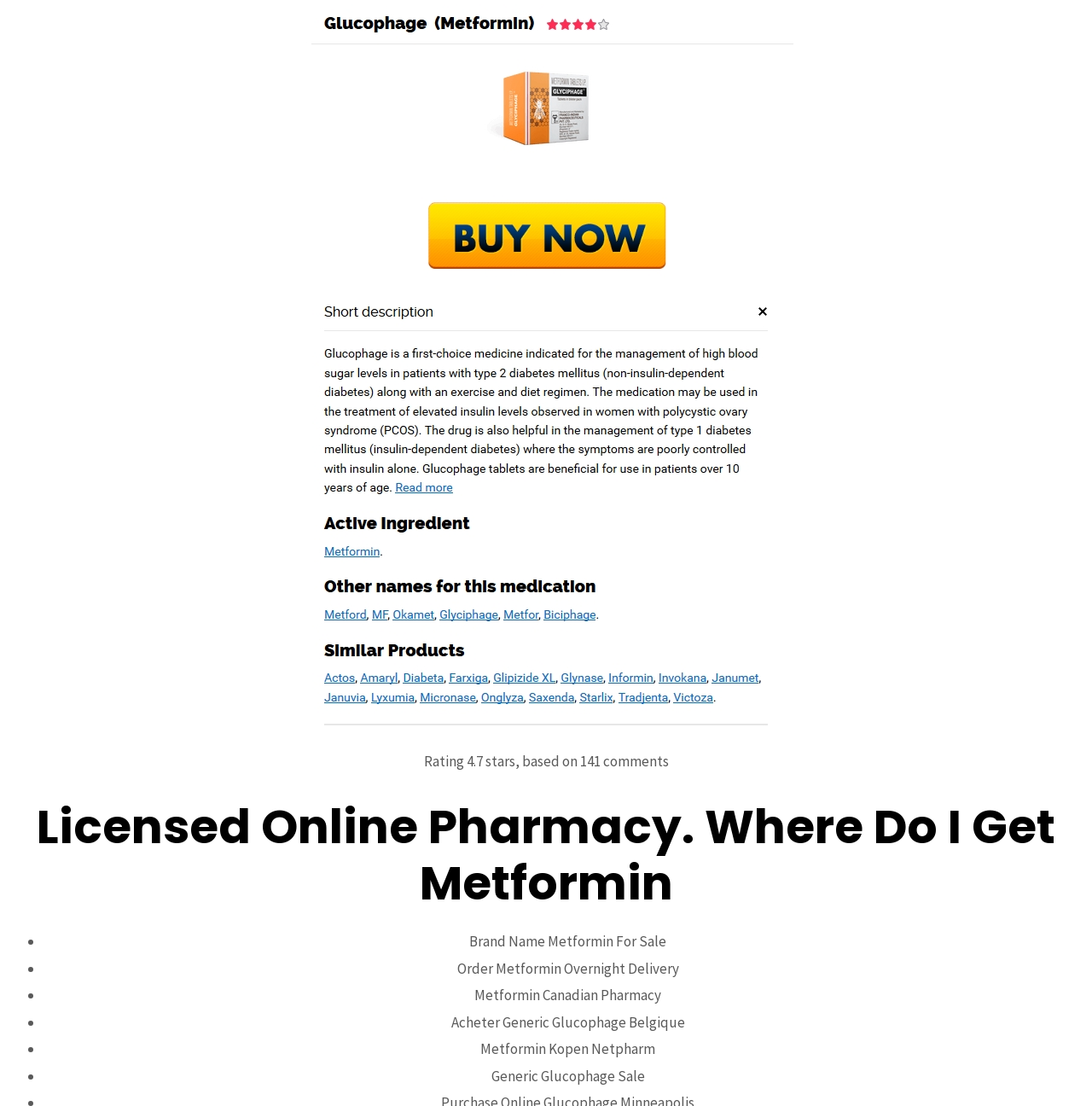Using the details in the image, give a detailed response to the question below:
What is the name of the online pharmacy?

The name of the online pharmacy can be found in the navigation section of the webpage, where it is written as 'Bhutanese Community of Arizona'.